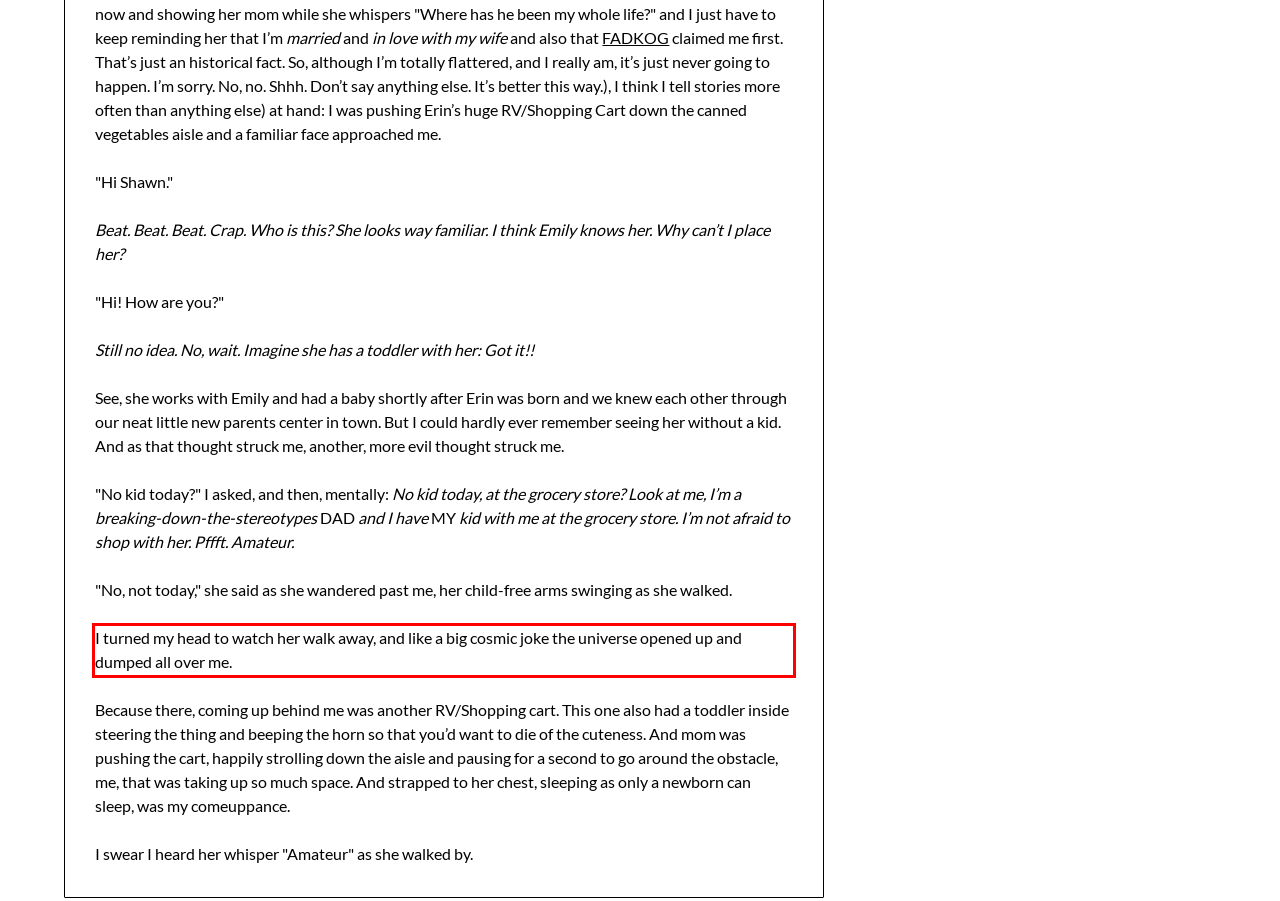Examine the webpage screenshot and use OCR to recognize and output the text within the red bounding box.

I turned my head to watch her walk away, and like a big cosmic joke the universe opened up and dumped all over me.